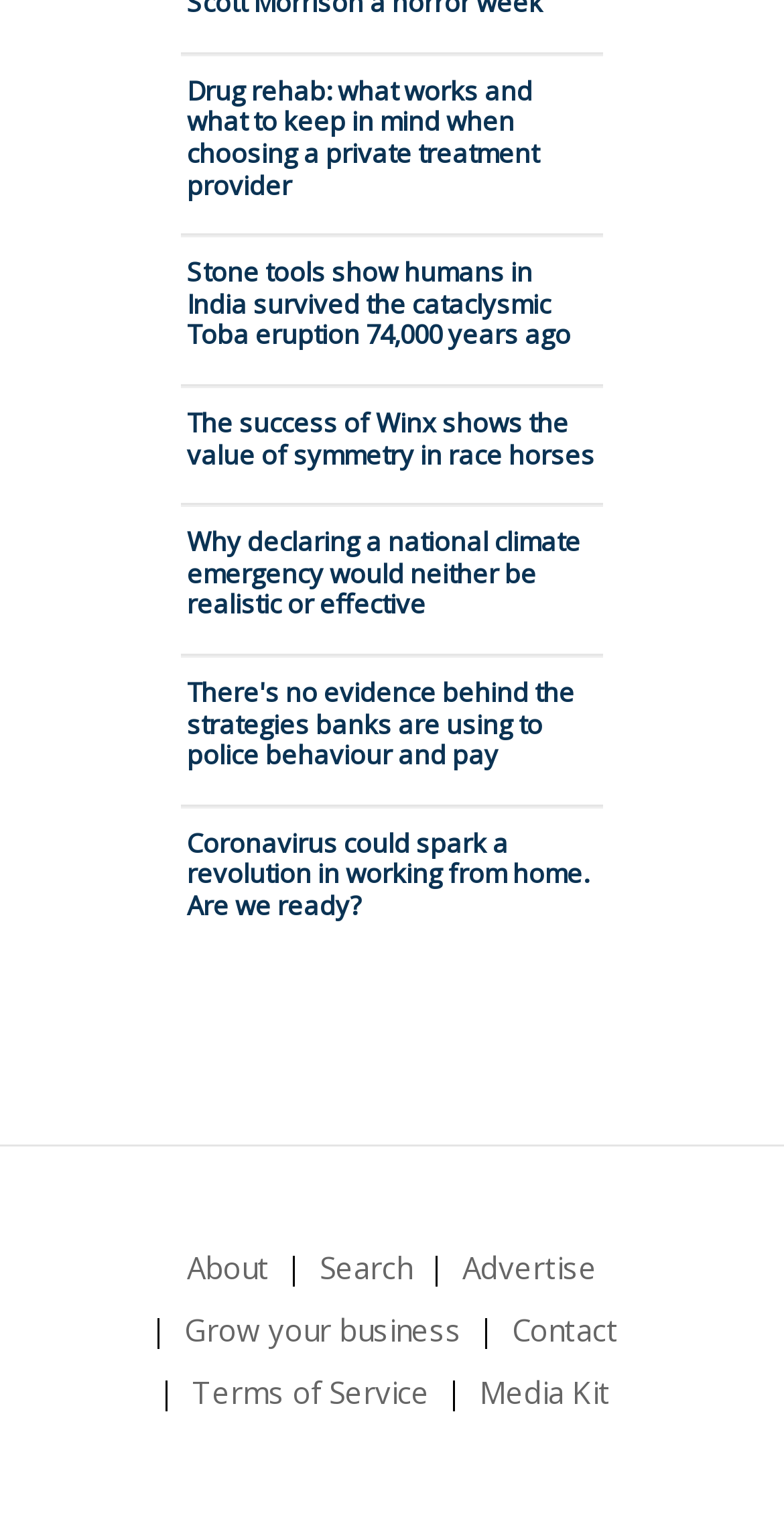Identify the bounding box coordinates of the specific part of the webpage to click to complete this instruction: "Read about drug rehab".

[0.238, 0.047, 0.687, 0.132]